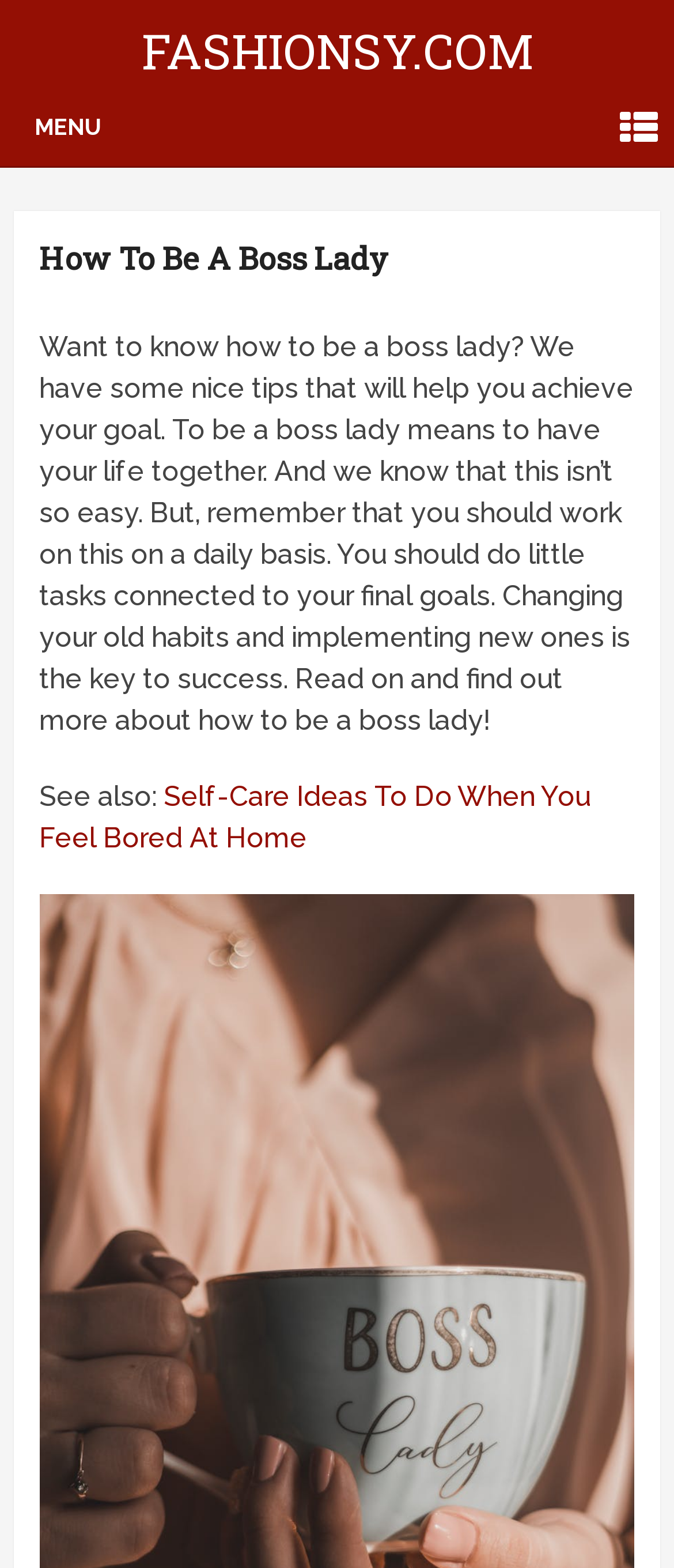What is the purpose of being a boss lady? From the image, respond with a single word or brief phrase.

To have your life together